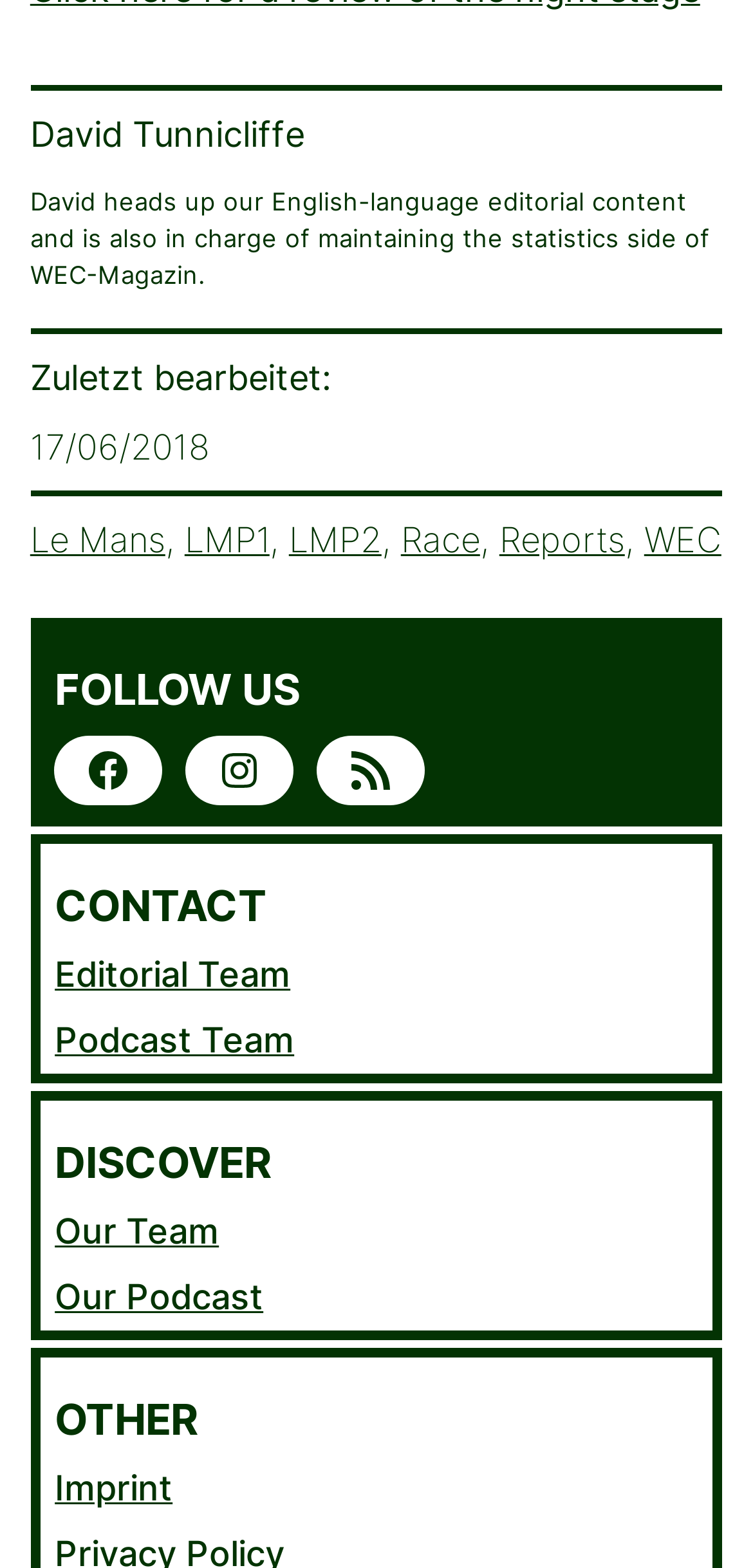Provide your answer in one word or a succinct phrase for the question: 
When was the content last edited?

17/06/2018